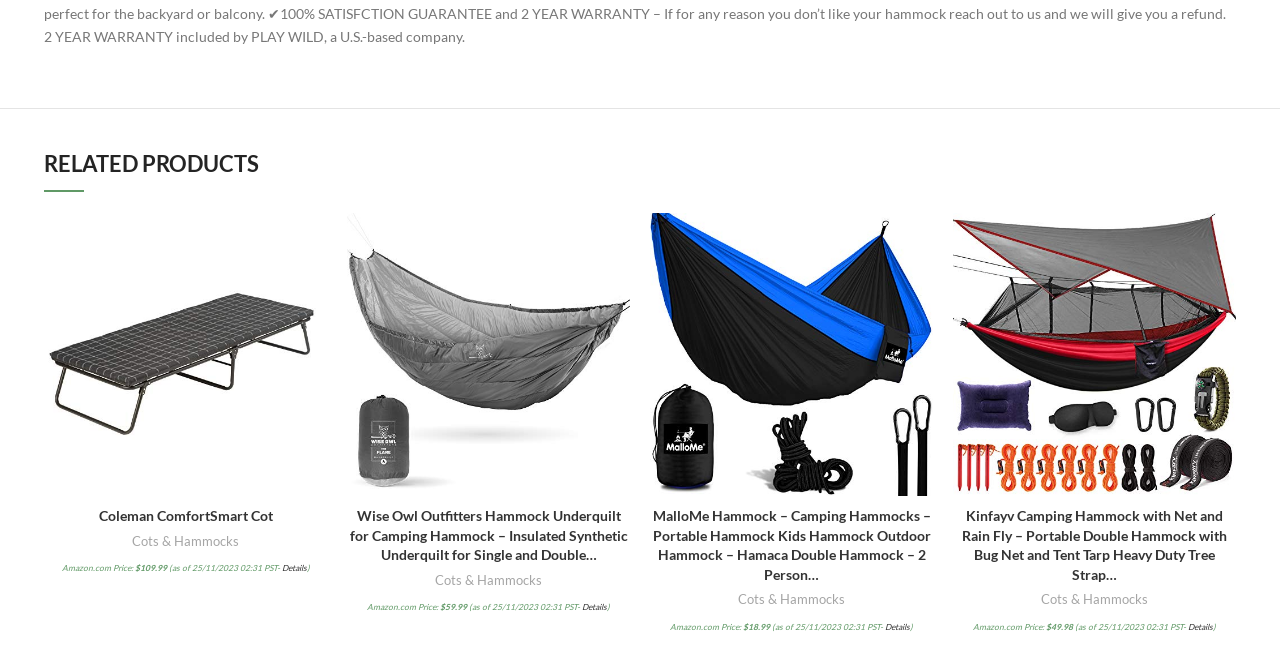Please provide a brief answer to the question using only one word or phrase: 
How many products are listed on this webpage?

4